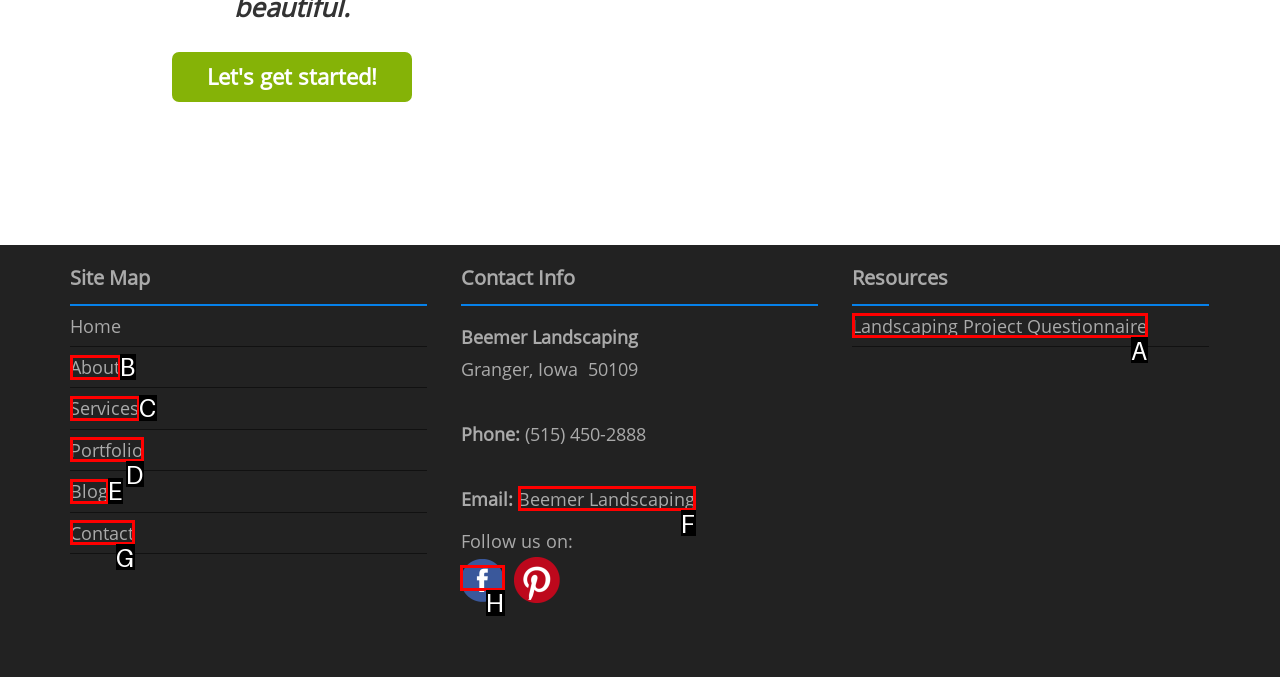Determine which option you need to click to execute the following task: Follow Beemer Landscaping on Facebook. Provide your answer as a single letter.

H